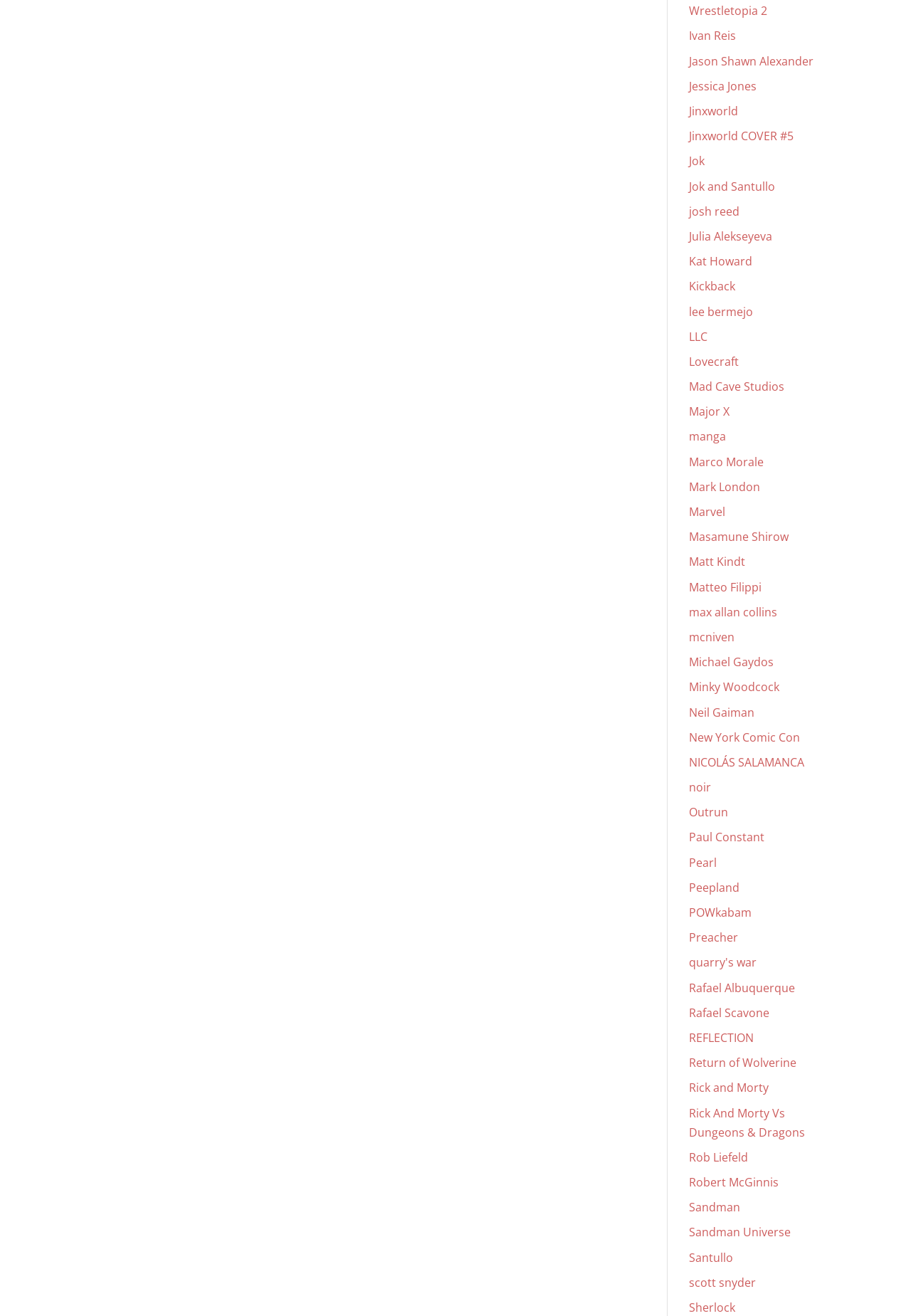What is the first link on the webpage?
Using the image, answer in one word or phrase.

Ivan Reis